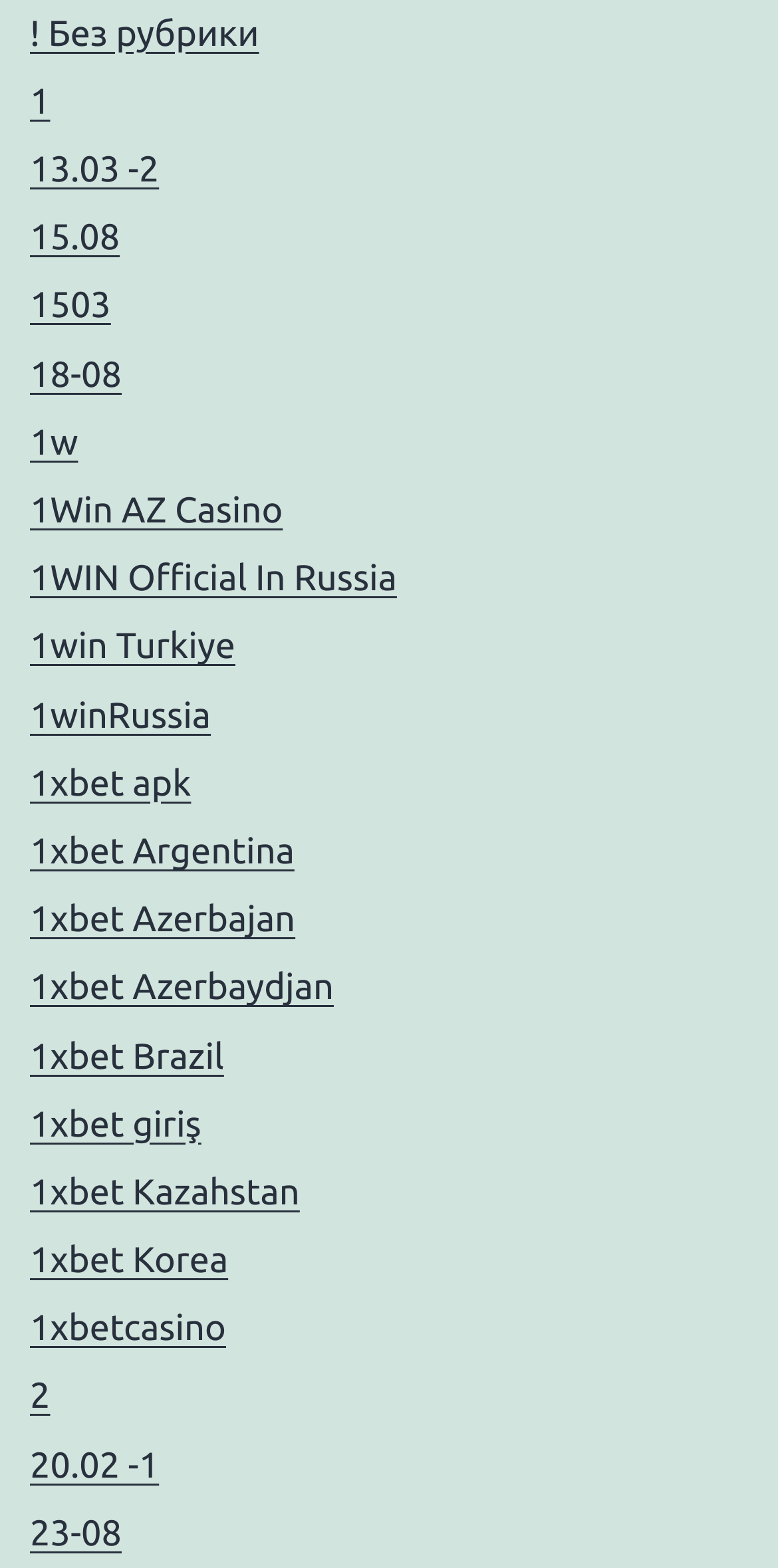Please specify the bounding box coordinates of the clickable region necessary for completing the following instruction: "click on 1Win AZ Casino". The coordinates must consist of four float numbers between 0 and 1, i.e., [left, top, right, bottom].

[0.038, 0.313, 0.364, 0.338]